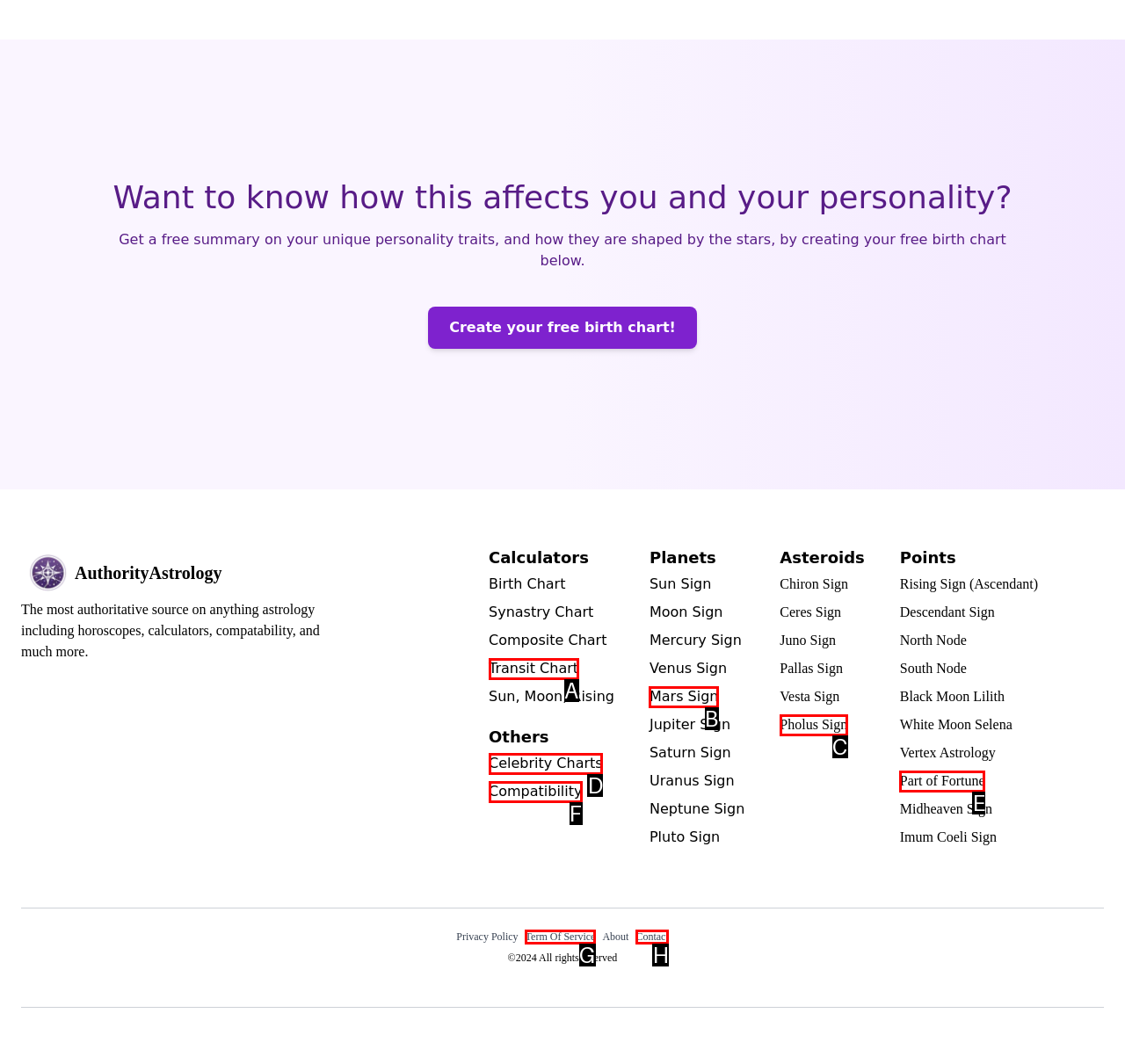Given the element description: Compatibility
Pick the letter of the correct option from the list.

F